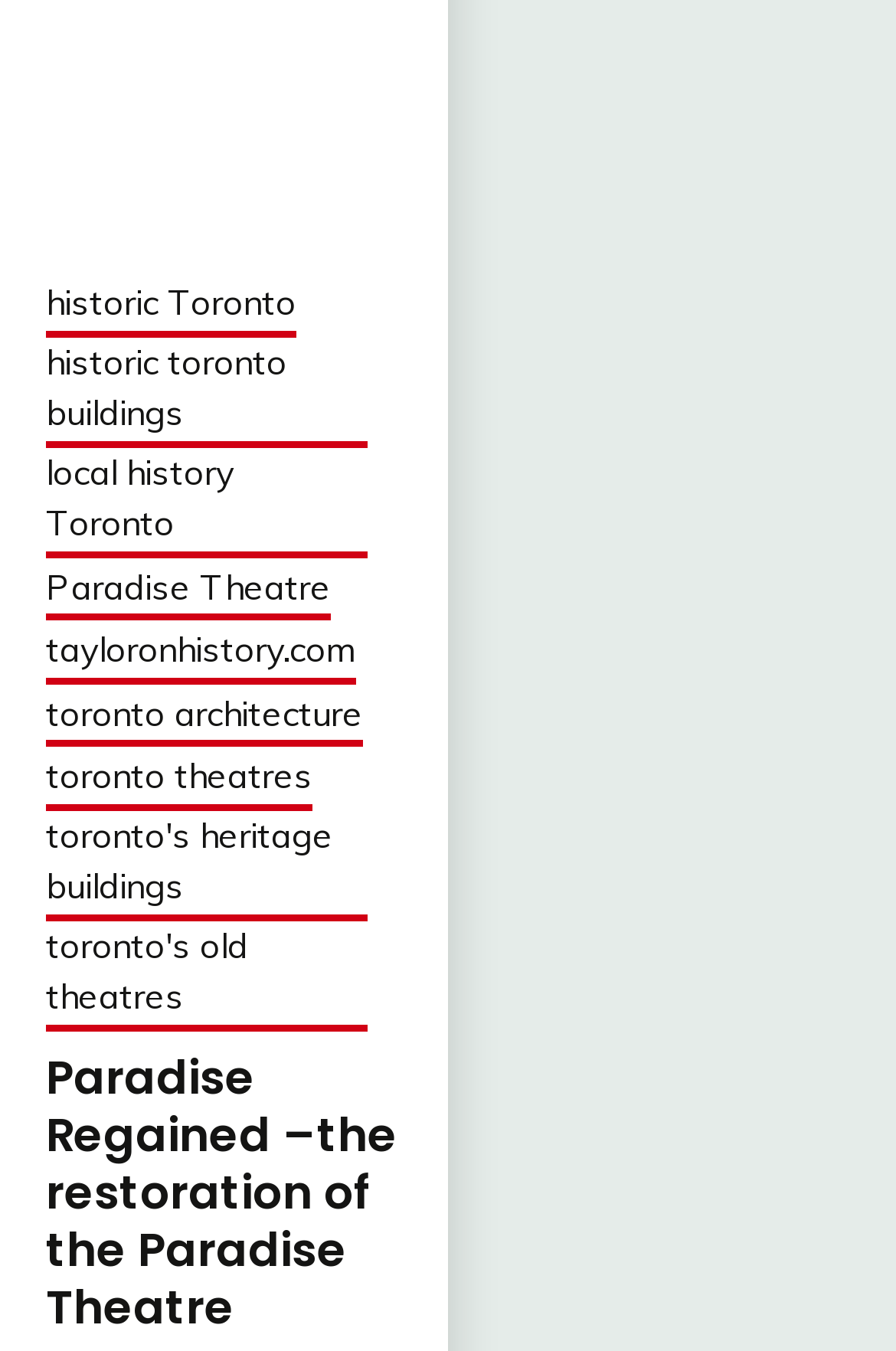Please identify the bounding box coordinates of the element's region that I should click in order to complete the following instruction: "learn about toronto's heritage buildings". The bounding box coordinates consist of four float numbers between 0 and 1, i.e., [left, top, right, bottom].

[0.051, 0.6, 0.41, 0.682]